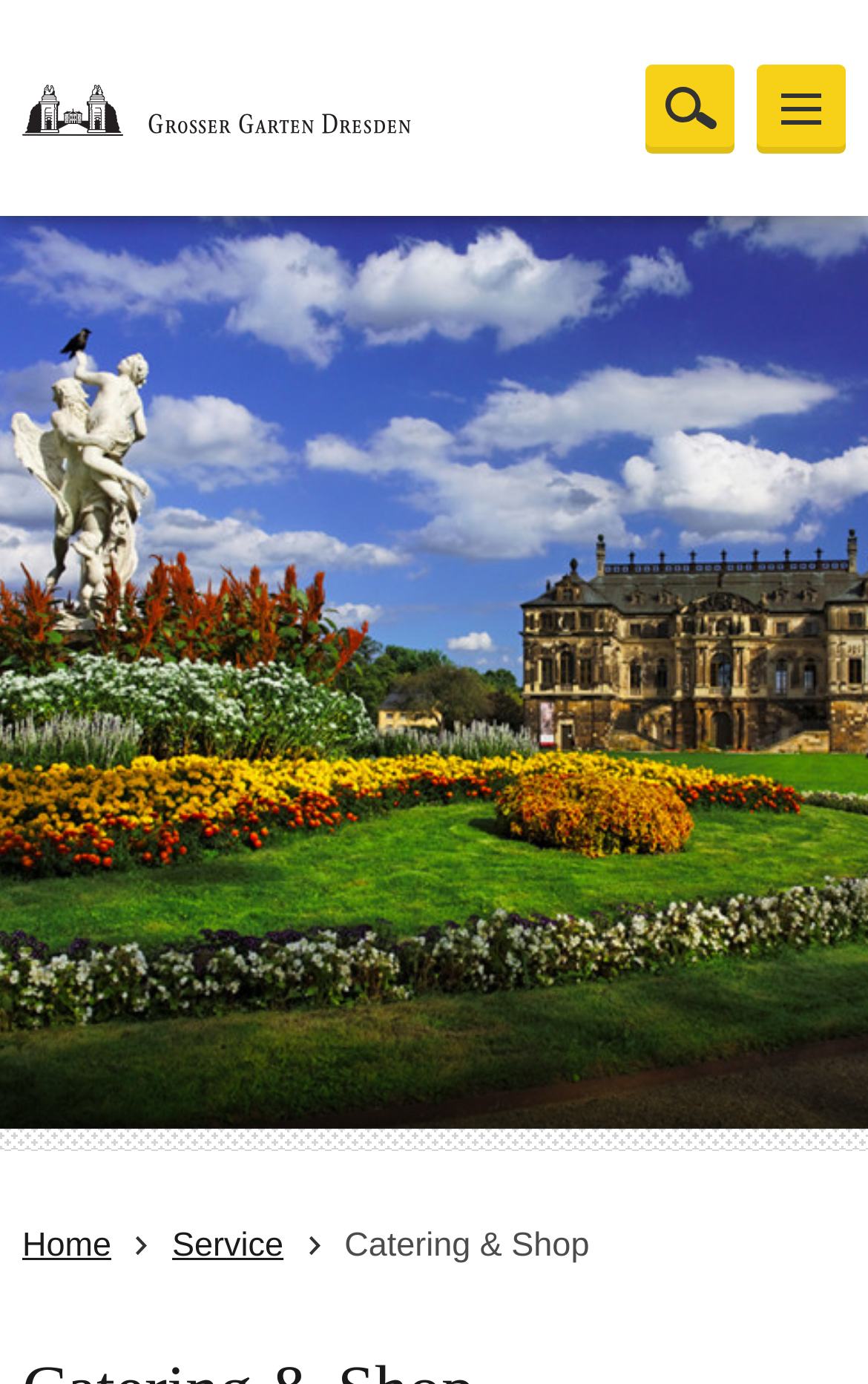Consider the image and give a detailed and elaborate answer to the question: 
What is the purpose of the button with the text 'SHOW/HIDE SEARCH'?

I inferred the purpose of the button by looking at its text 'SHOW/HIDE SEARCH' and understanding that it controls the search functionality on the website.